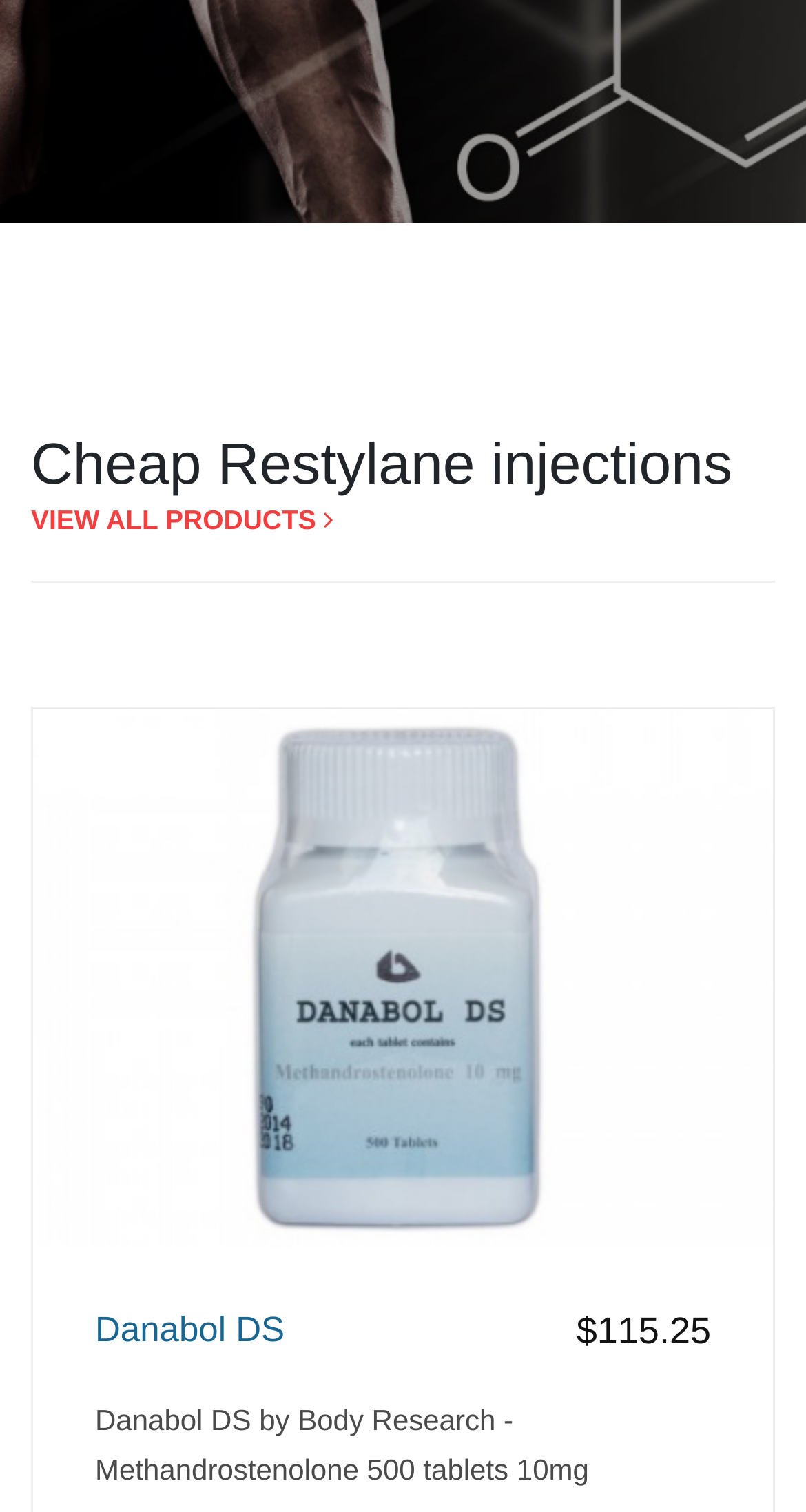Bounding box coordinates should be in the format (top-left x, top-left y, bottom-right x, bottom-right y) and all values should be floating point numbers between 0 and 1. Determine the bounding box coordinate for the UI element described as: Danabol DS

[0.118, 0.867, 0.882, 0.895]